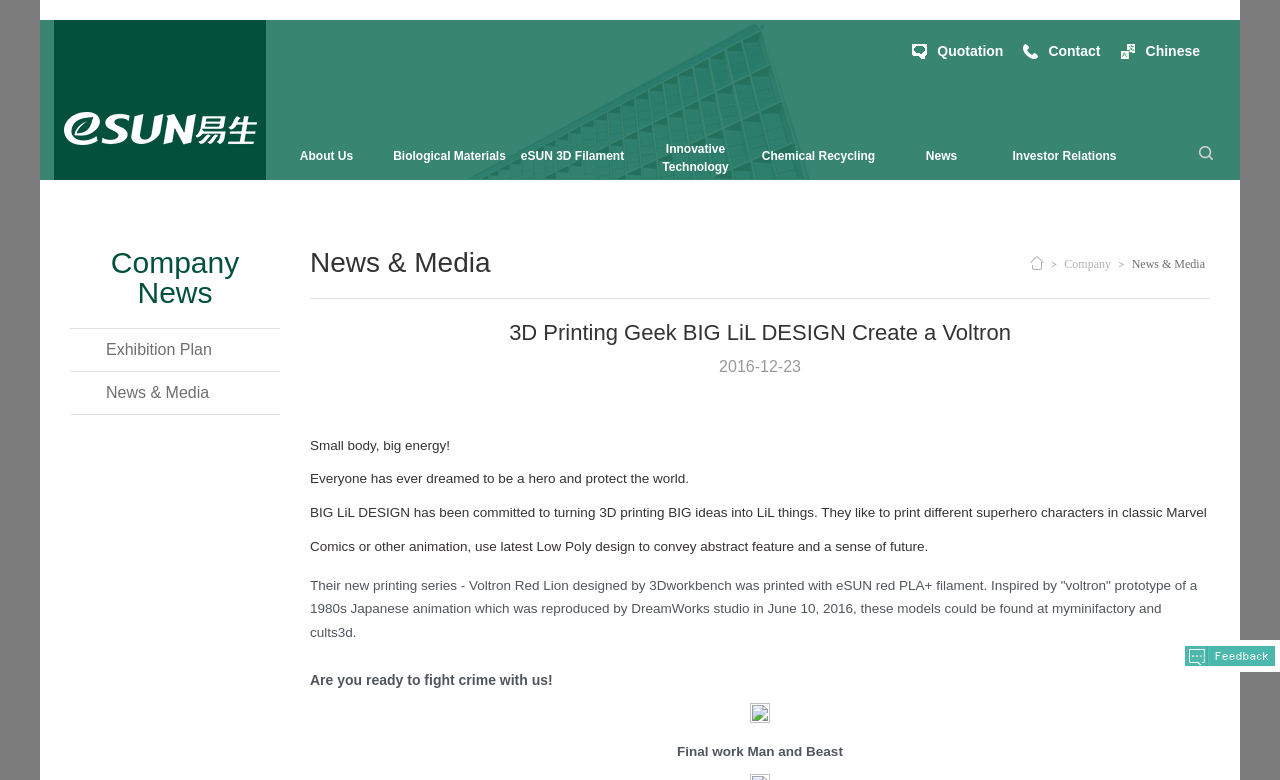Identify the bounding box coordinates for the UI element described as follows: "News & Media". Ensure the coordinates are four float numbers between 0 and 1, formatted as [left, top, right, bottom].

[0.055, 0.477, 0.219, 0.531]